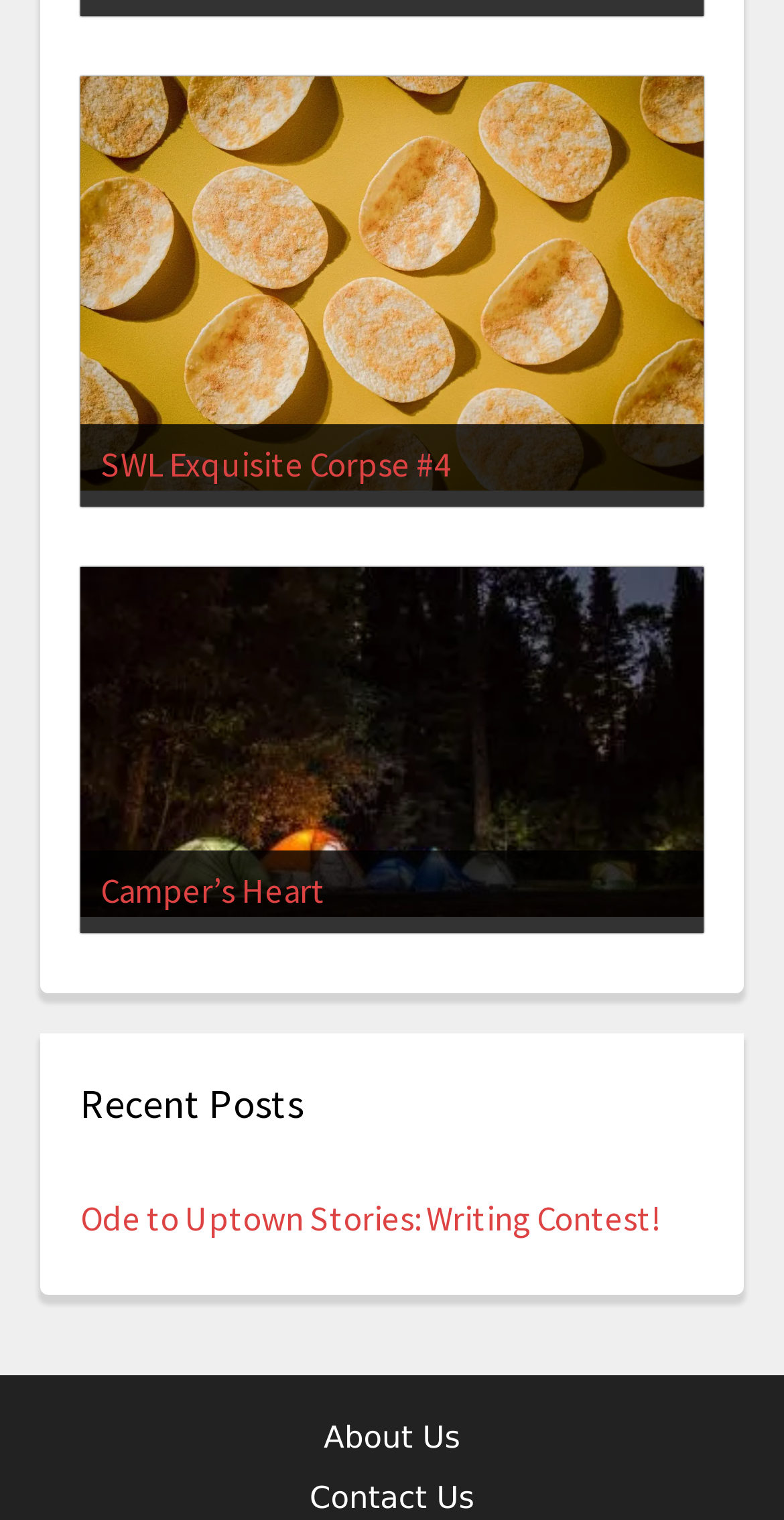How many images are on the webpage?
Look at the screenshot and respond with a single word or phrase.

2